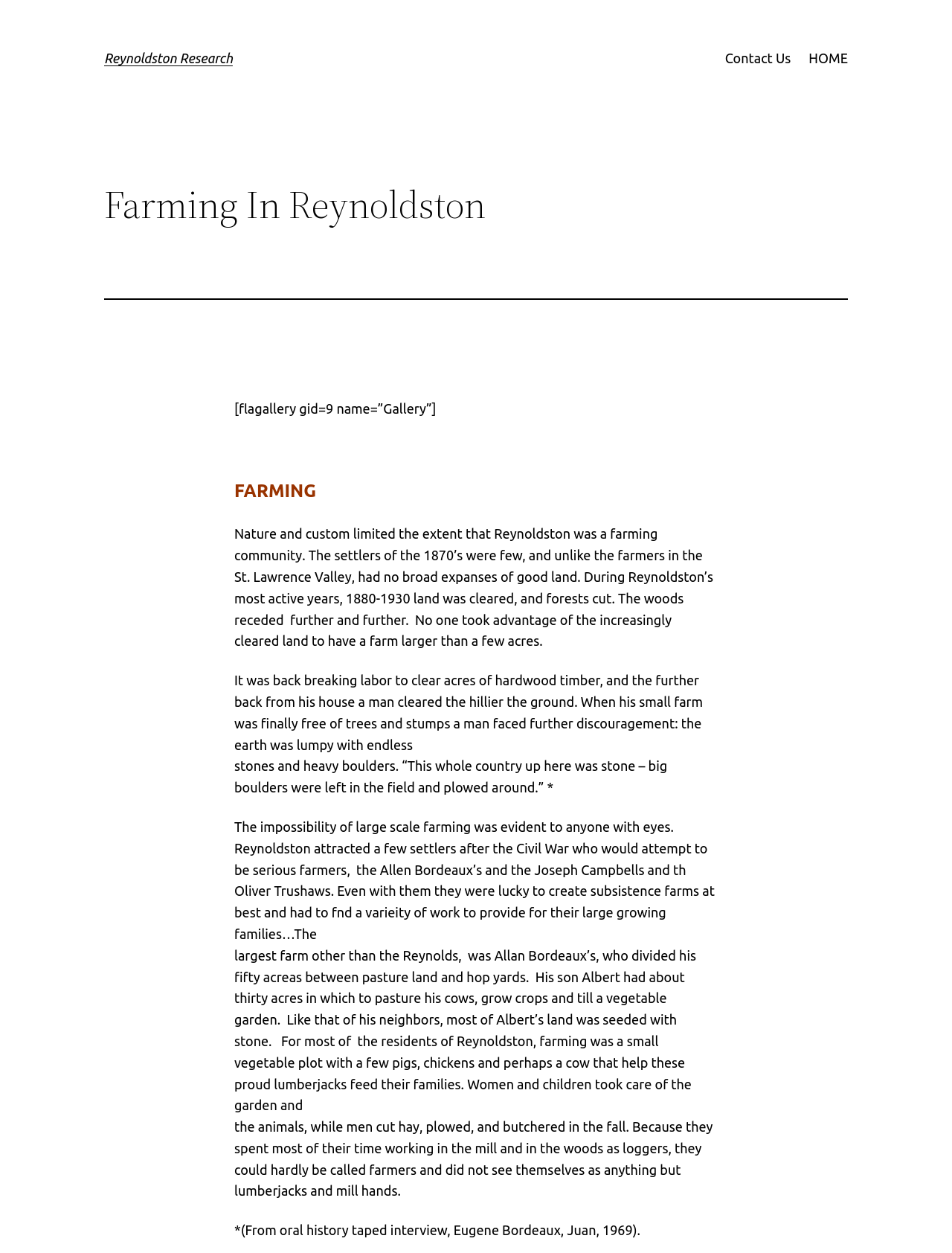Who was the owner of the largest farm in Reynoldston?
Using the image as a reference, give an elaborate response to the question.

According to the text, Allan Bordeaux's farm was the largest in Reynoldston, with fifty acres divided between pasture land and hop yards.